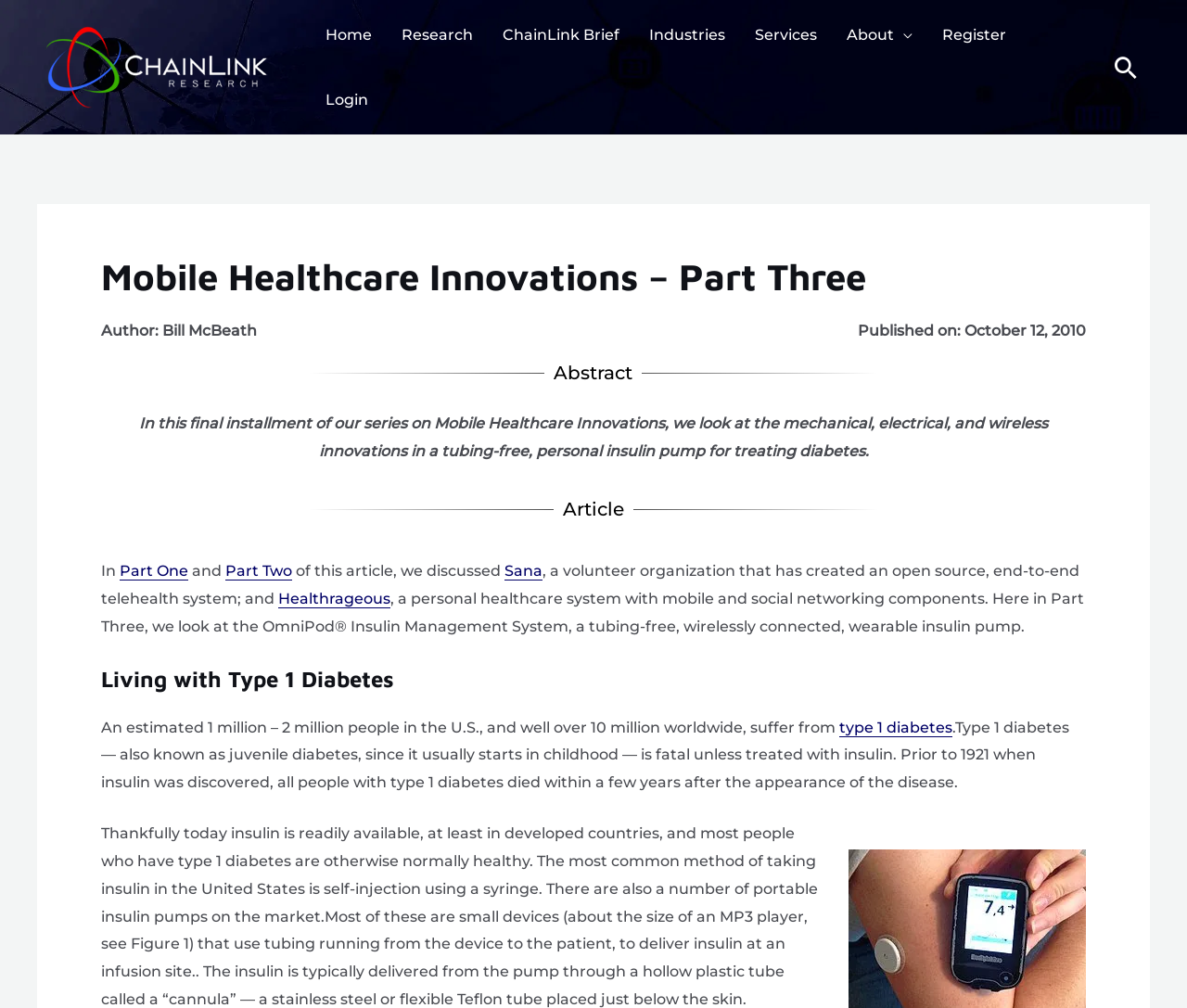Pinpoint the bounding box coordinates of the clickable area needed to execute the instruction: "login to the website". The coordinates should be specified as four float numbers between 0 and 1, i.e., [left, top, right, bottom].

[0.262, 0.067, 0.323, 0.131]